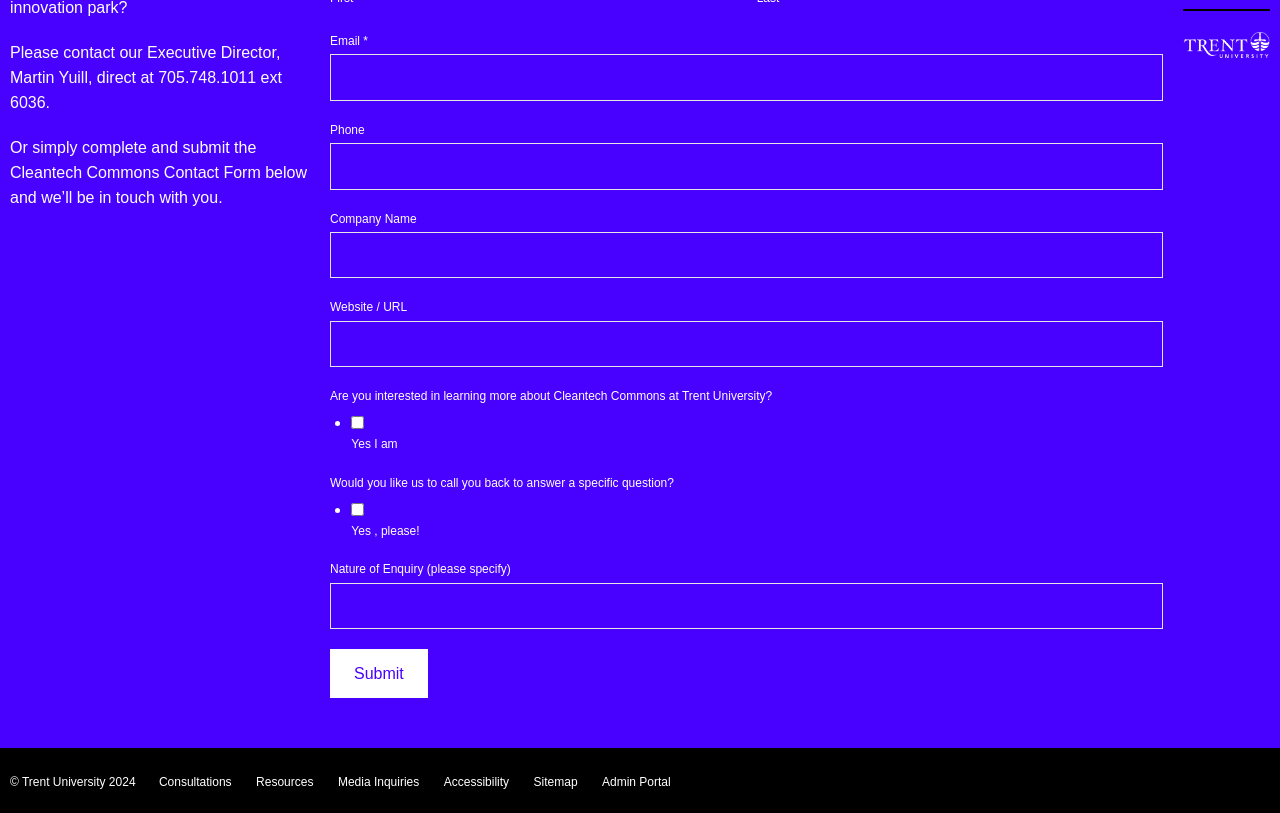How many links are there at the bottom of the page?
Please provide a comprehensive answer based on the visual information in the image.

At the bottom of the page, I found seven link elements with IDs 105, 107, 109, 111, 113, 115, which correspond to the links 'Consultations', 'Resources', 'Media Inquiries', 'Accessibility', 'Sitemap', and 'Admin Portal' respectively.